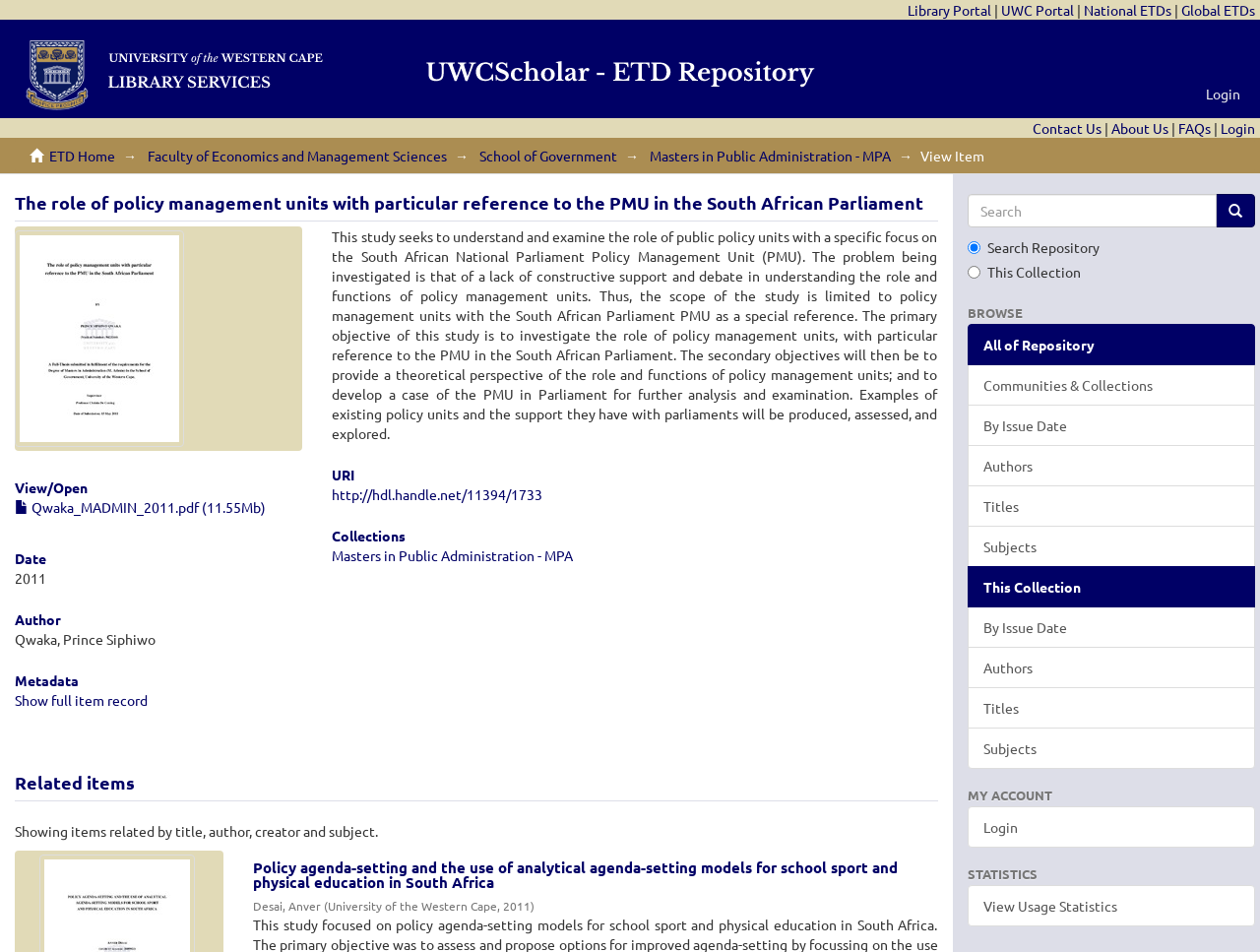Provide the bounding box coordinates for the area that should be clicked to complete the instruction: "View the 'ETD Home' page".

[0.039, 0.154, 0.091, 0.173]